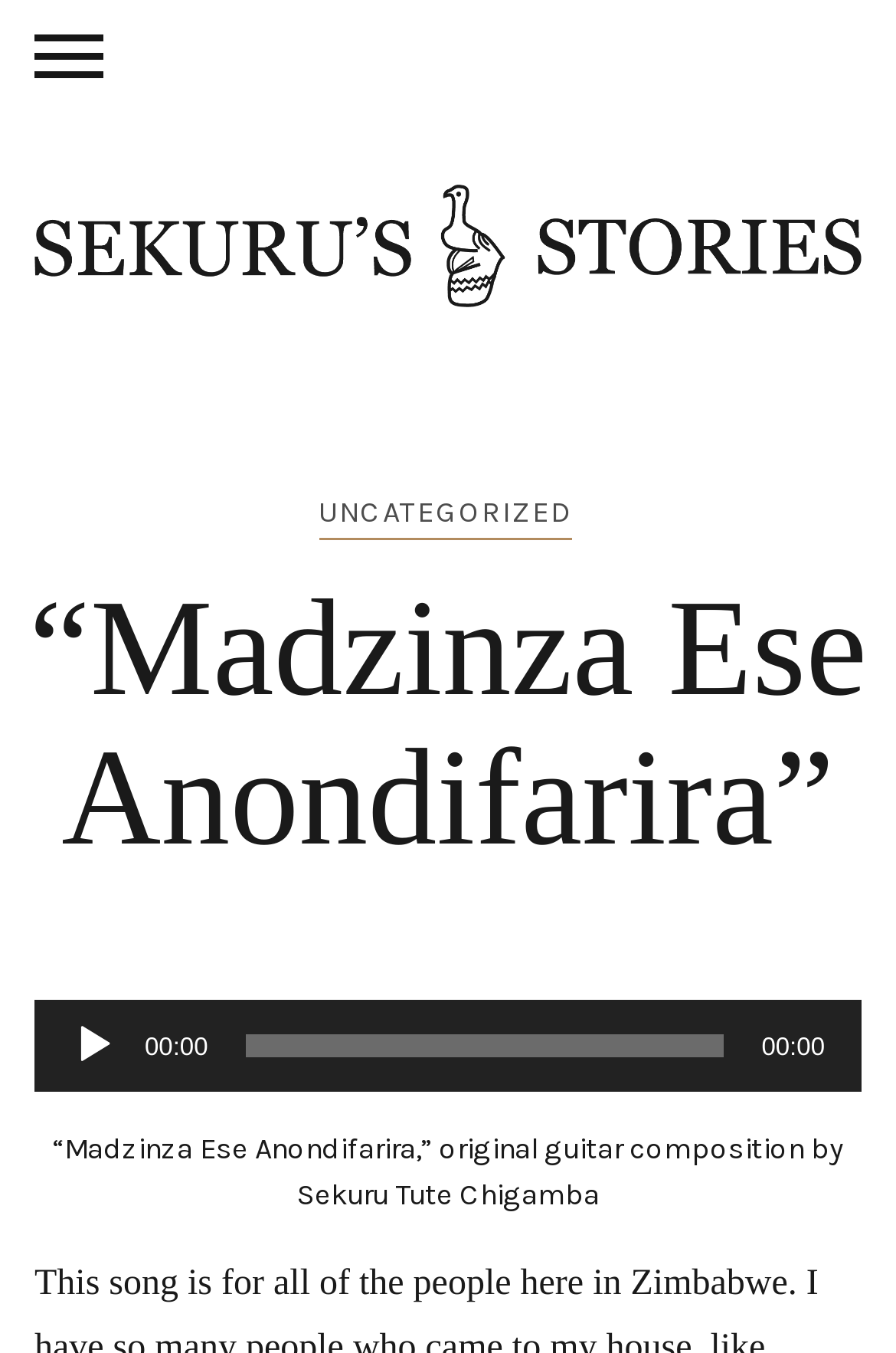Explain the contents of the webpage comprehensively.

The webpage is dedicated to showcasing a music composition titled "Madzinza Ese Anondifarira" by Sekuru Tute Chigamba. At the top of the page, there is a small image, followed by a layout table that spans the entire width of the page. 

The main content area is divided into two sections. On the left side, there is a heading that reads "Sekuru's Stories" with a link and an accompanying image. Below this, there is another link labeled "UNCATEGORIZED". 

On the right side, there is a prominent heading that displays the title of the music composition, "“Madzinza Ese Anondifarira”". Below this, an audio player is embedded, which includes a play button, a timer, and a time slider. The timer initially displays "00:00". 

Further down, there is a heading that provides more information about the music composition, stating that it is an original guitar composition by Sekuru Tute Chigamba, dedicated to the people of Zimbabwe.